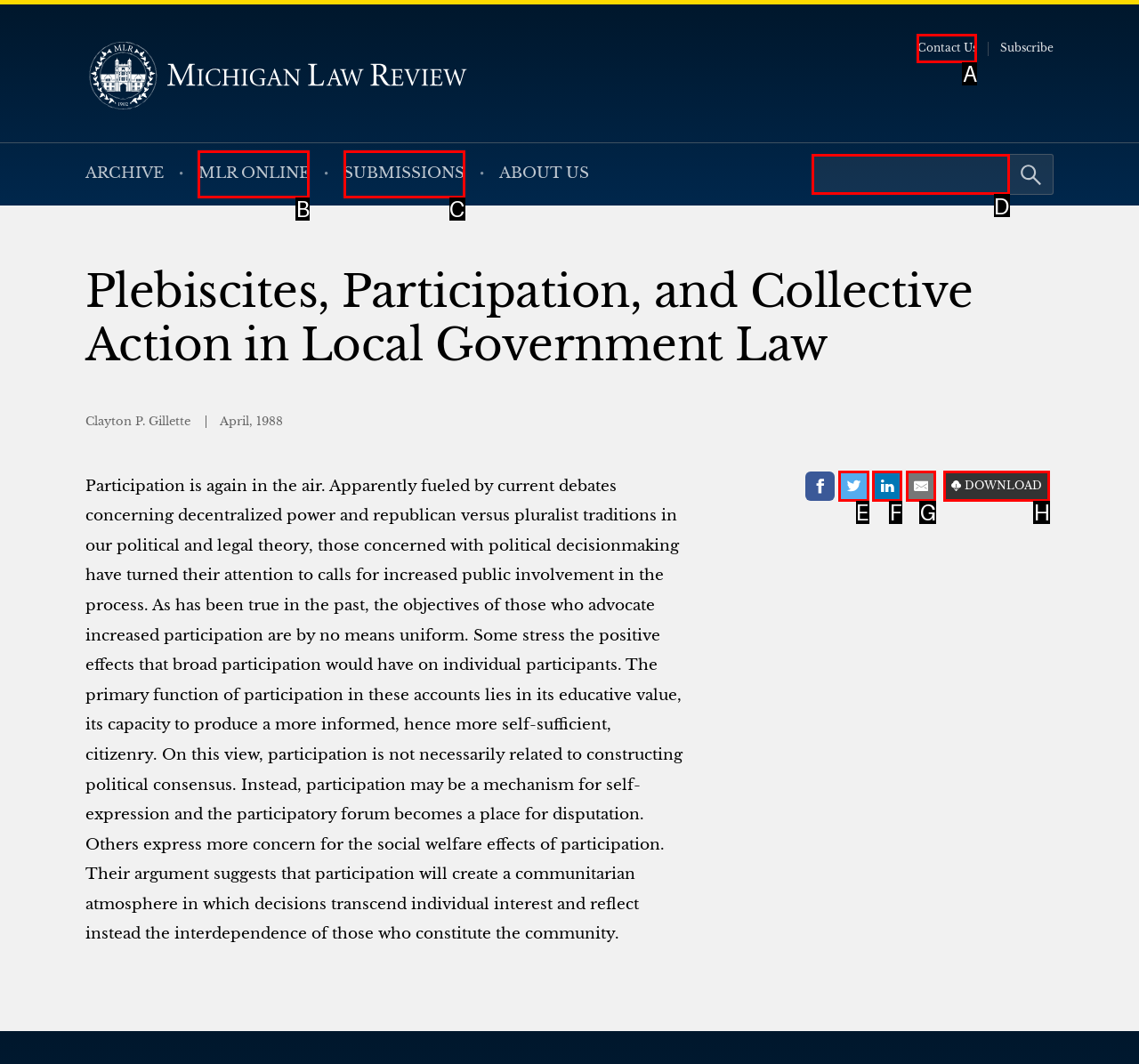Tell me the letter of the UI element to click in order to accomplish the following task: Search for a keyword
Answer with the letter of the chosen option from the given choices directly.

D